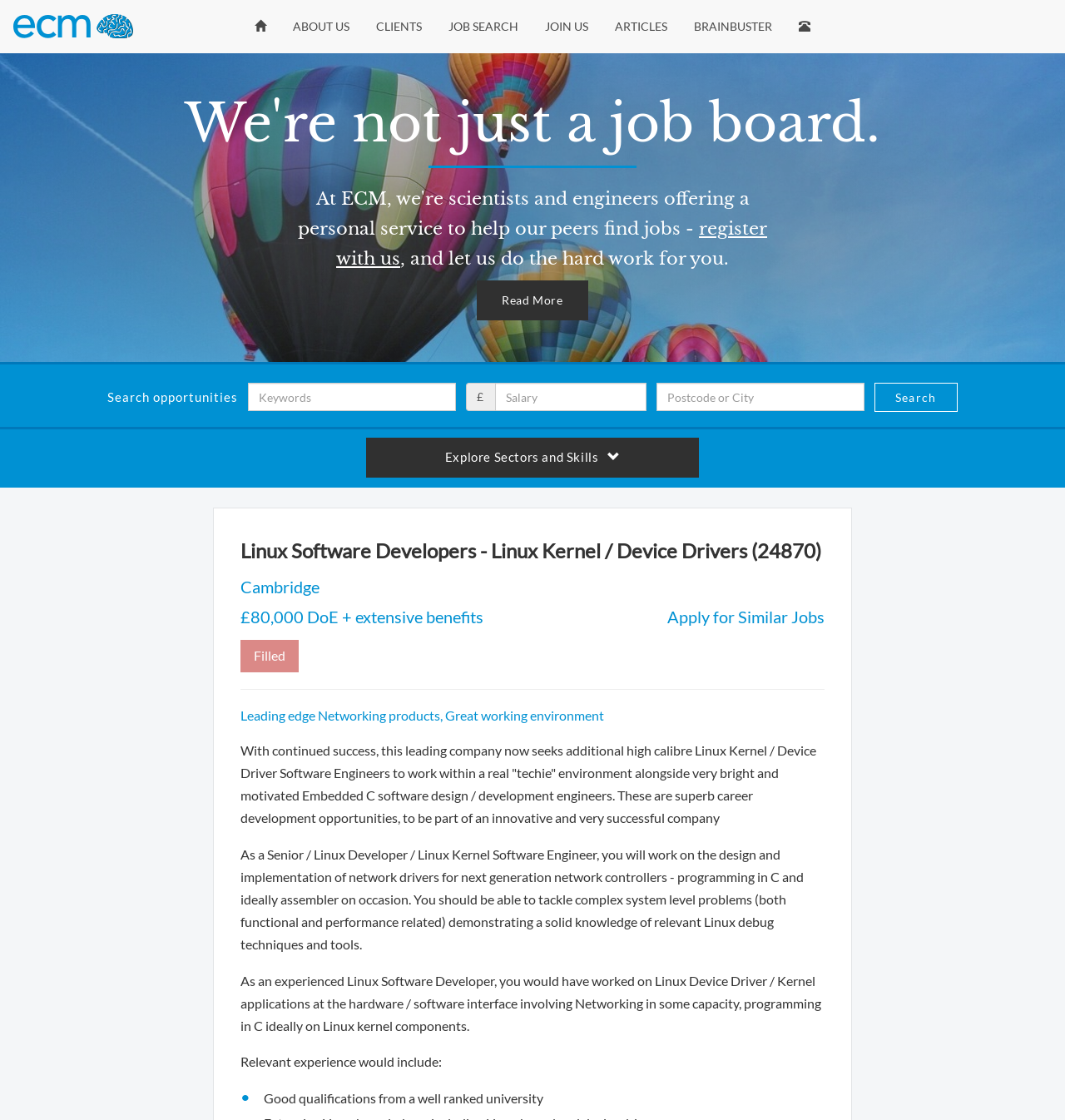Identify the bounding box coordinates of the region that needs to be clicked to carry out this instruction: "Click on the 'Explore Sectors and Skills' button". Provide these coordinates as four float numbers ranging from 0 to 1, i.e., [left, top, right, bottom].

[0.0, 0.381, 1.0, 0.435]